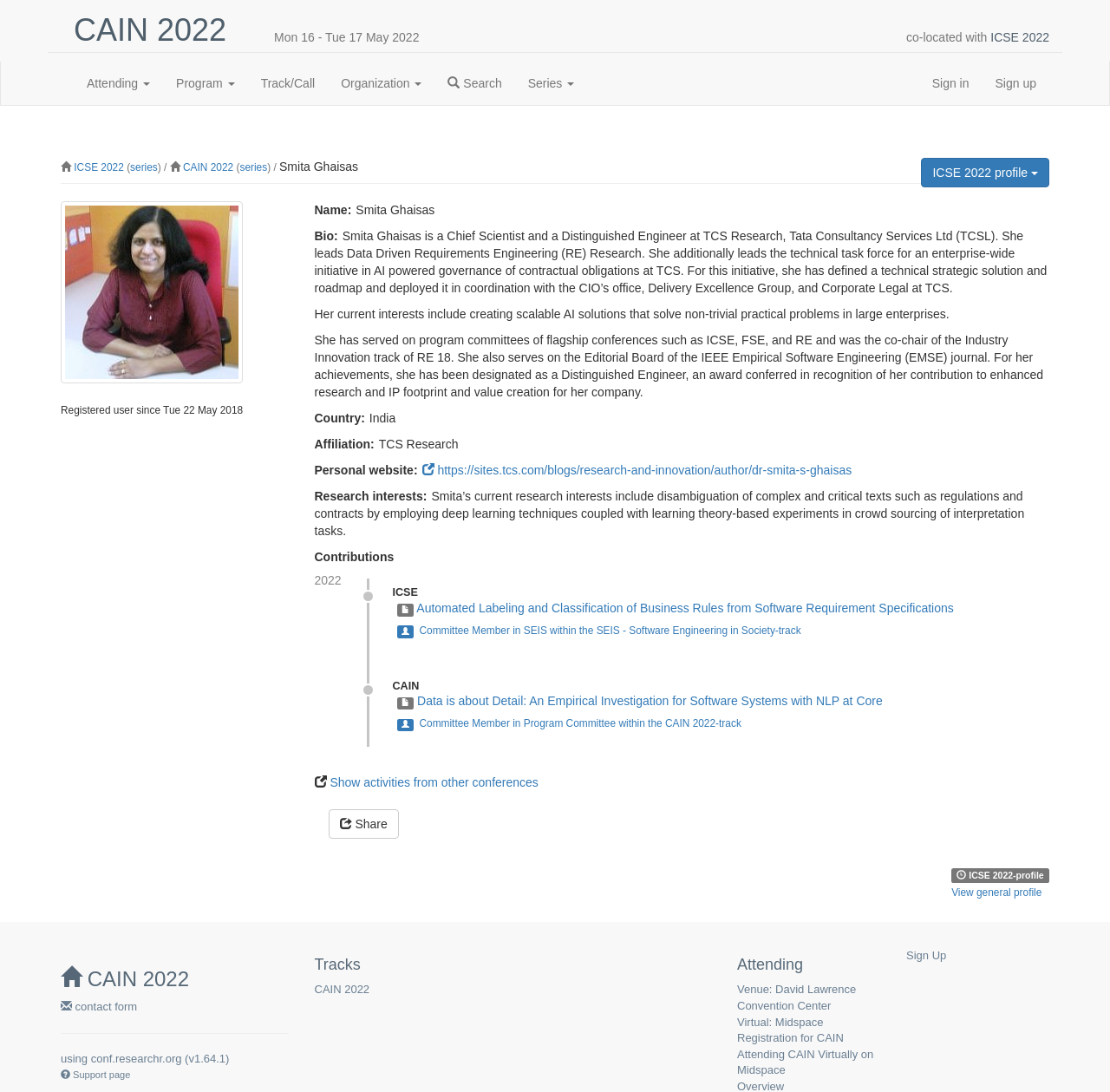Pinpoint the bounding box coordinates for the area that should be clicked to perform the following instruction: "View CAIN 2022 profile".

[0.83, 0.145, 0.945, 0.172]